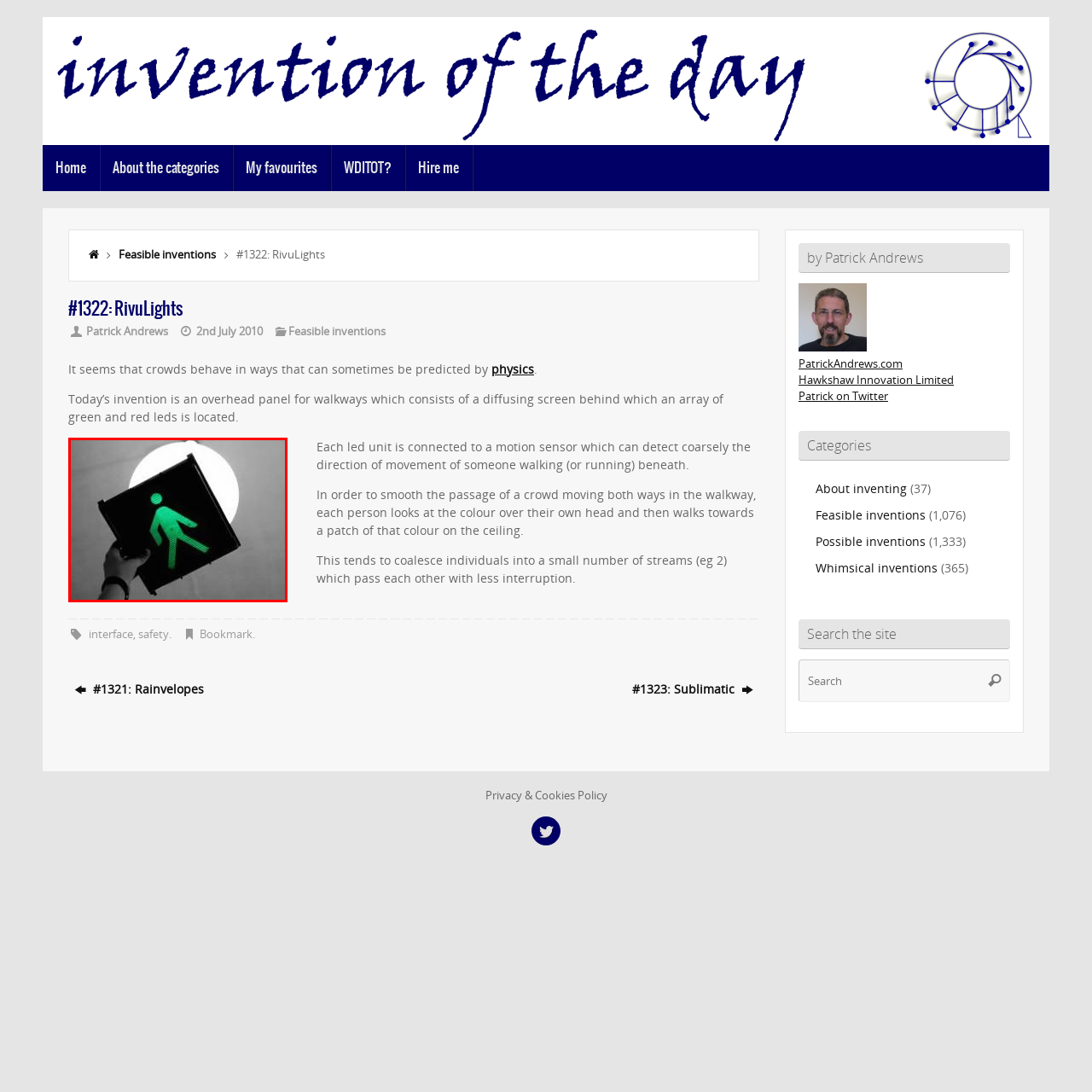Please provide a thorough description of the image inside the red frame.

The image depicts a green pedestrian signal, symbolizing that it is safe for people to walk. The signal is held up with one hand against a backdrop of a round, bright light, possibly a streetlight or lamp. The vibrant green figure, representing a walking person, is clearly visible, highlighting its importance in urban safety and navigation. This visual serves as a reminder of the essential role pedestrian signals play in guiding foot traffic at intersections, ensuring the safety of individuals as they cross the street. The contrast between the green signal and the muted tones of the surroundings emphasizes the signal's function and the urgency of pedestrian safety.